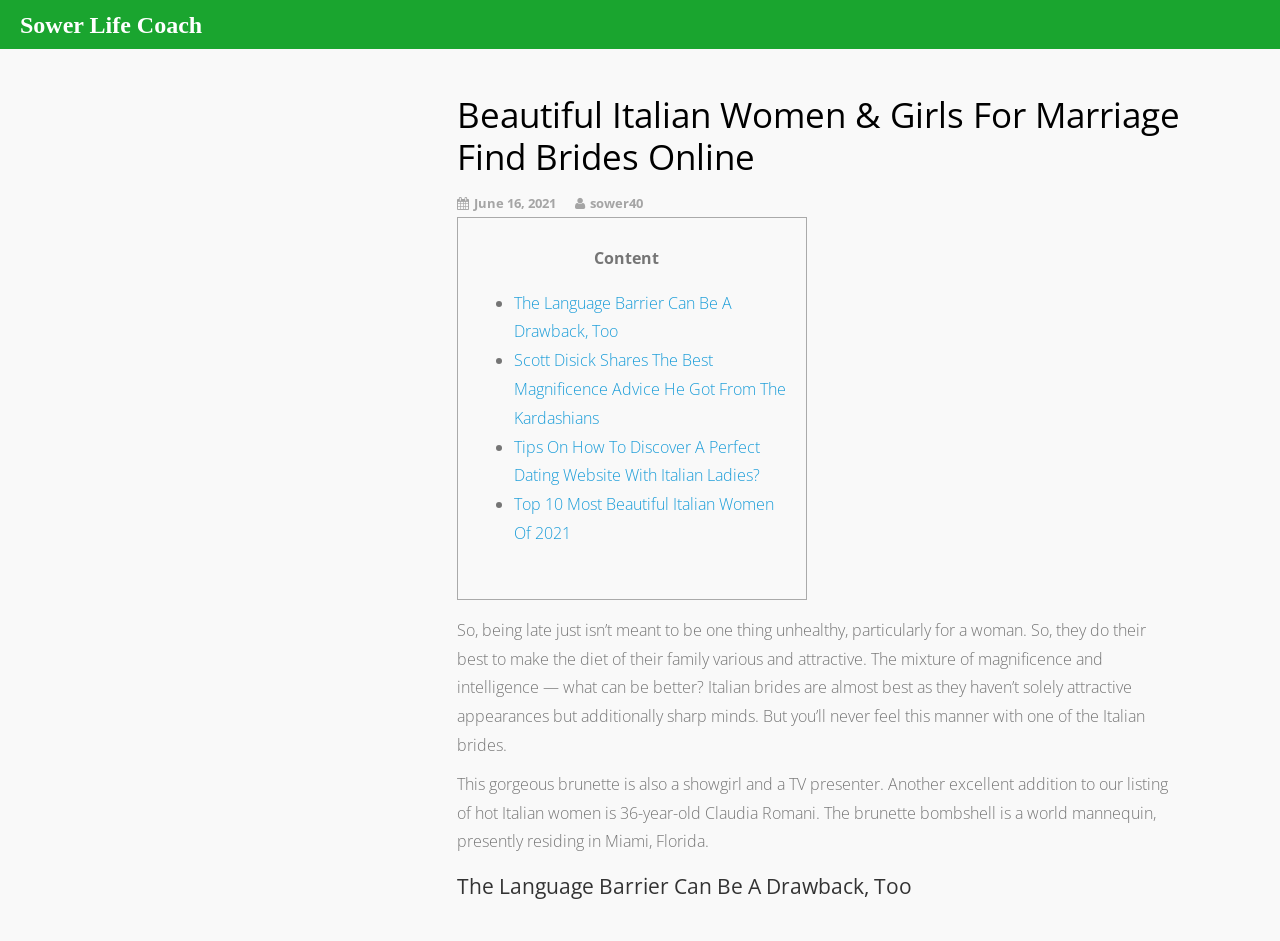What is the main theme of the webpage?
Please give a well-detailed answer to the question.

The main theme of the webpage is dating and relationships, specifically focused on Italian women and how to navigate cultural and language barriers in romantic relationships.